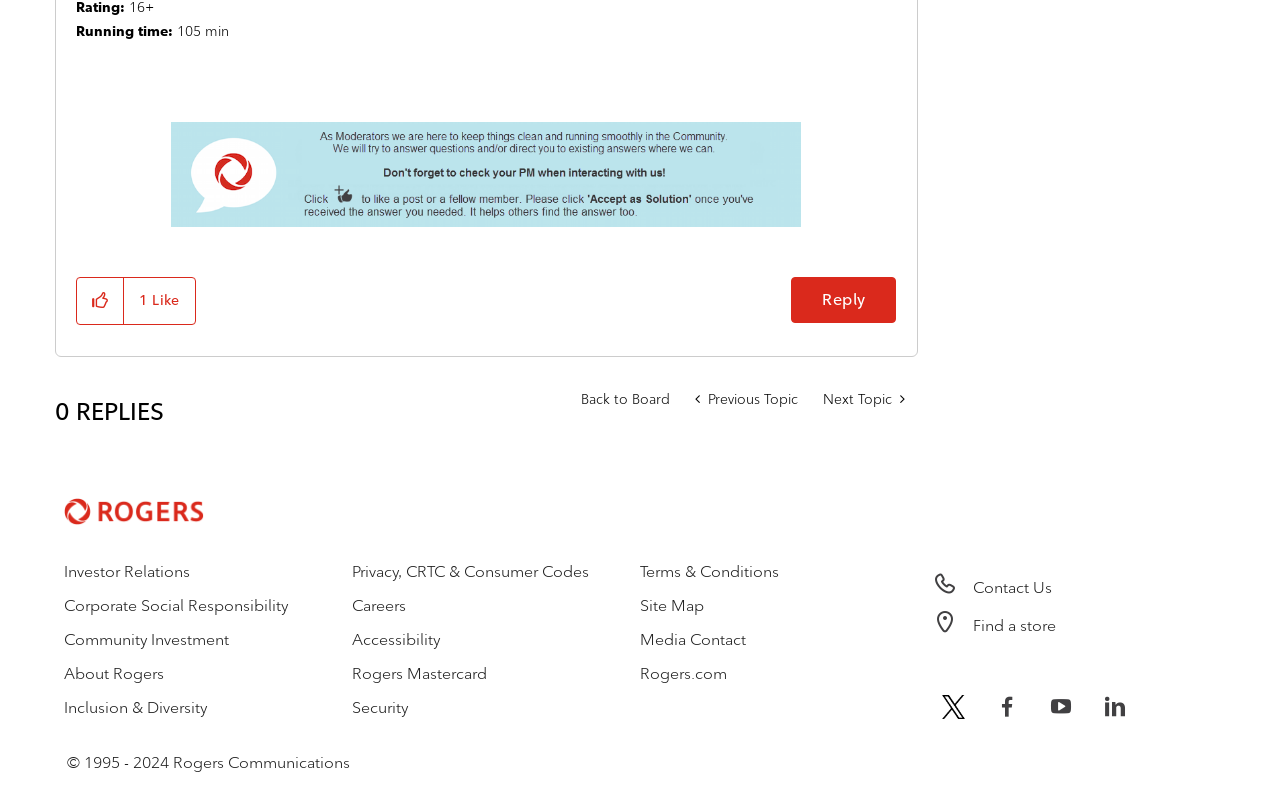Kindly determine the bounding box coordinates for the clickable area to achieve the given instruction: "Click the 'Back to Board' link".

[0.443, 0.475, 0.533, 0.522]